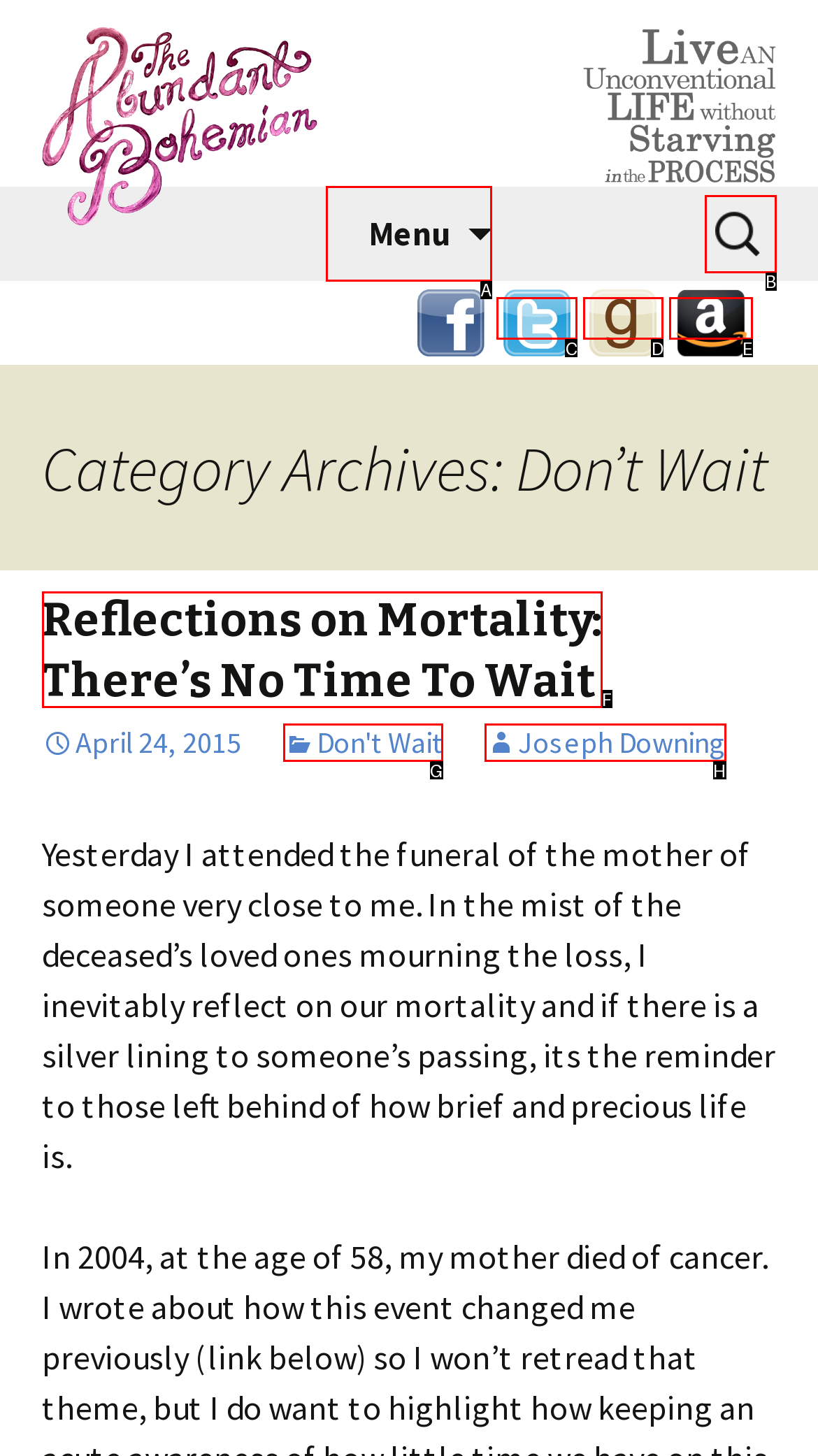Select the correct UI element to click for this task: Click on the menu.
Answer using the letter from the provided options.

A